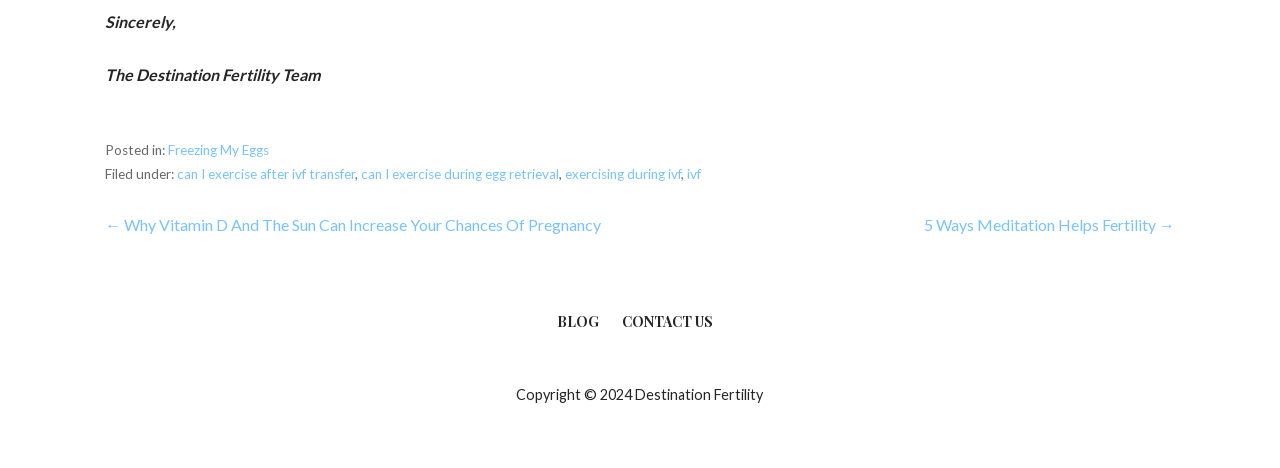Please find the bounding box coordinates of the element that you should click to achieve the following instruction: "Go to 'CONTACT US'". The coordinates should be presented as four float numbers between 0 and 1: [left, top, right, bottom].

[0.486, 0.668, 0.557, 0.721]